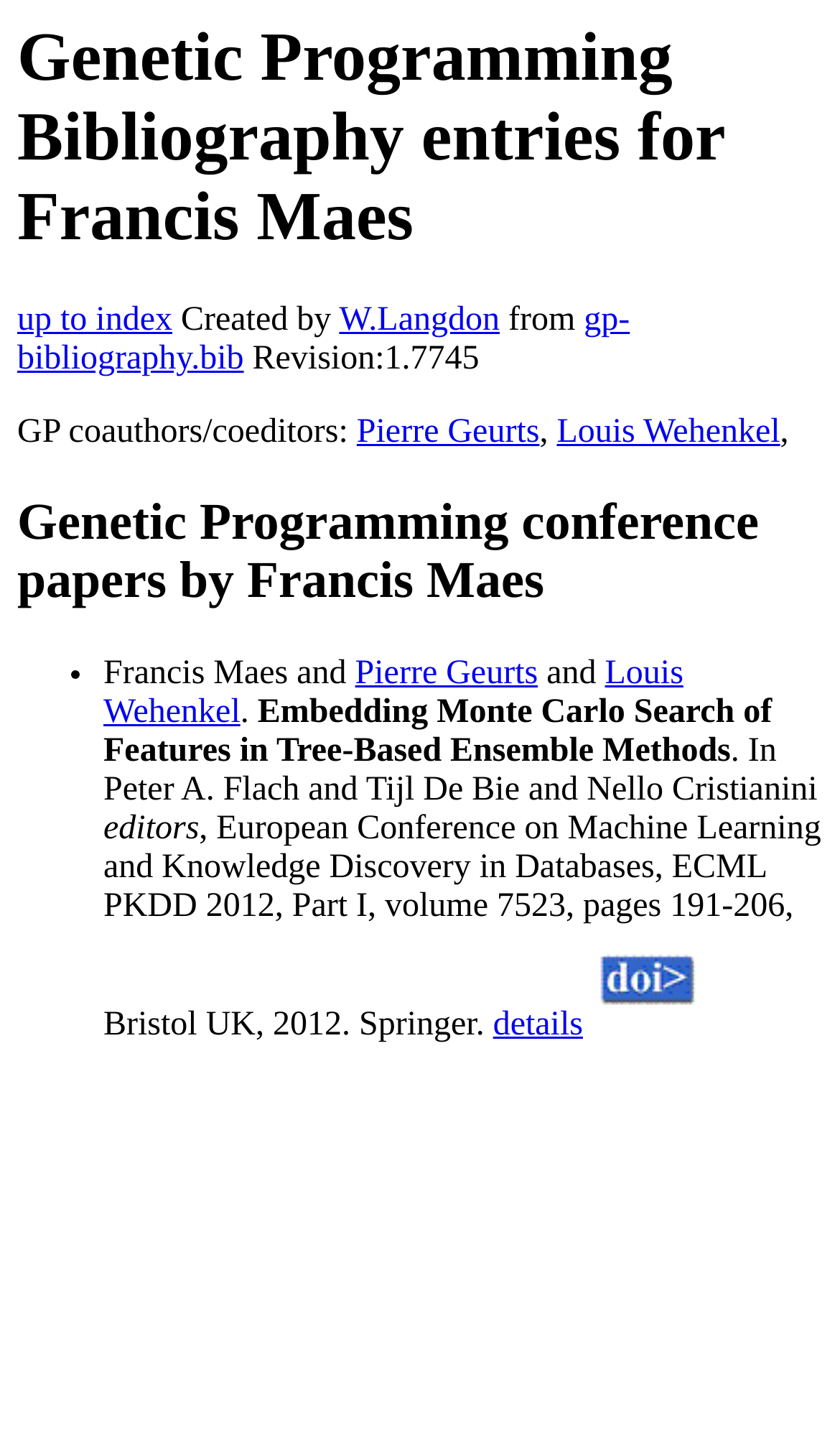Specify the bounding box coordinates of the region I need to click to perform the following instruction: "go up to index". The coordinates must be four float numbers in the range of 0 to 1, i.e., [left, top, right, bottom].

[0.021, 0.212, 0.205, 0.237]